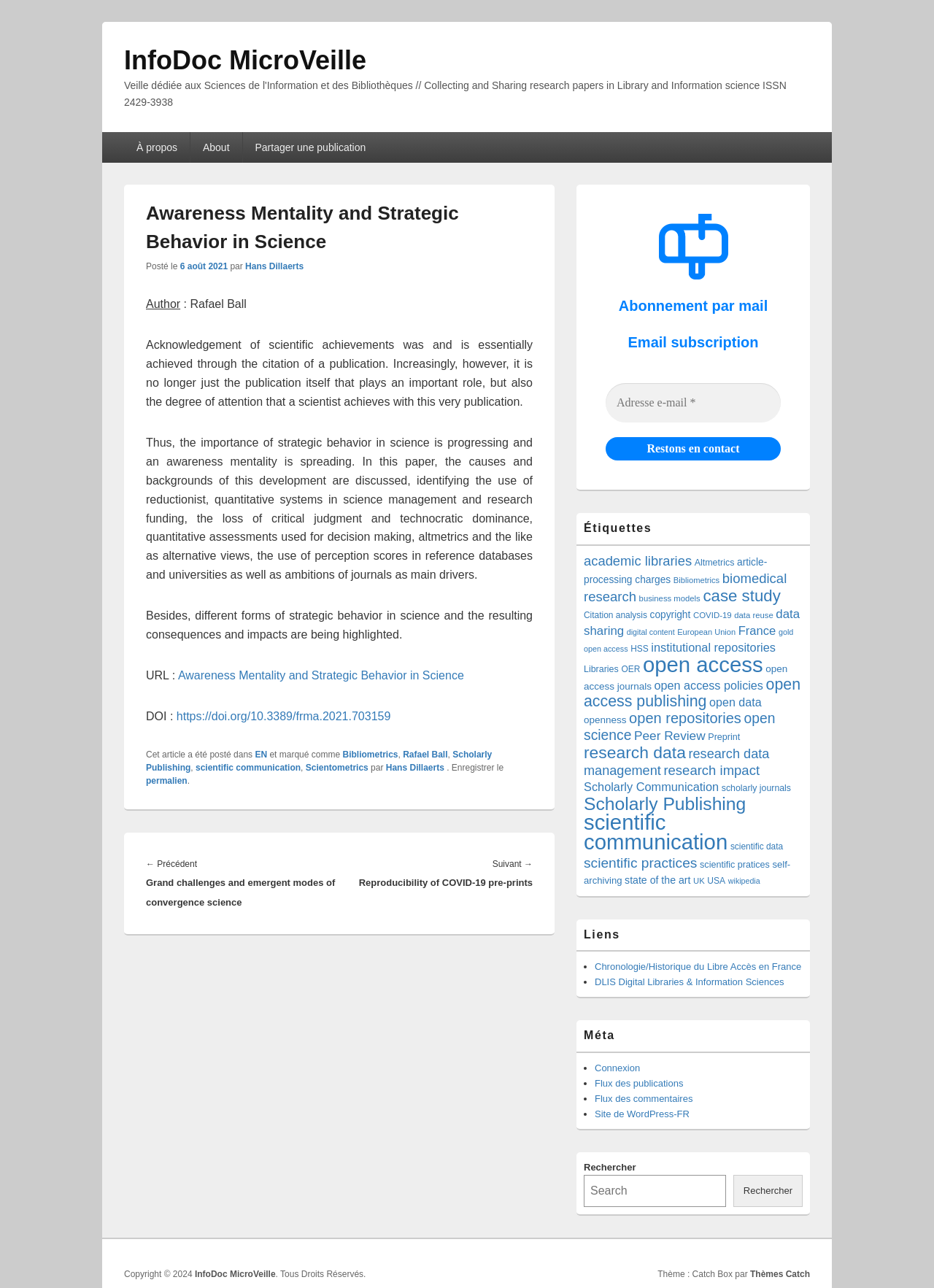What is the DOI of the article?
Give a detailed explanation using the information visible in the image.

The DOI of the article can be found in the article section, which is 'https://doi.org/10.3389/frma.2021.703159'. This information is provided as a link.